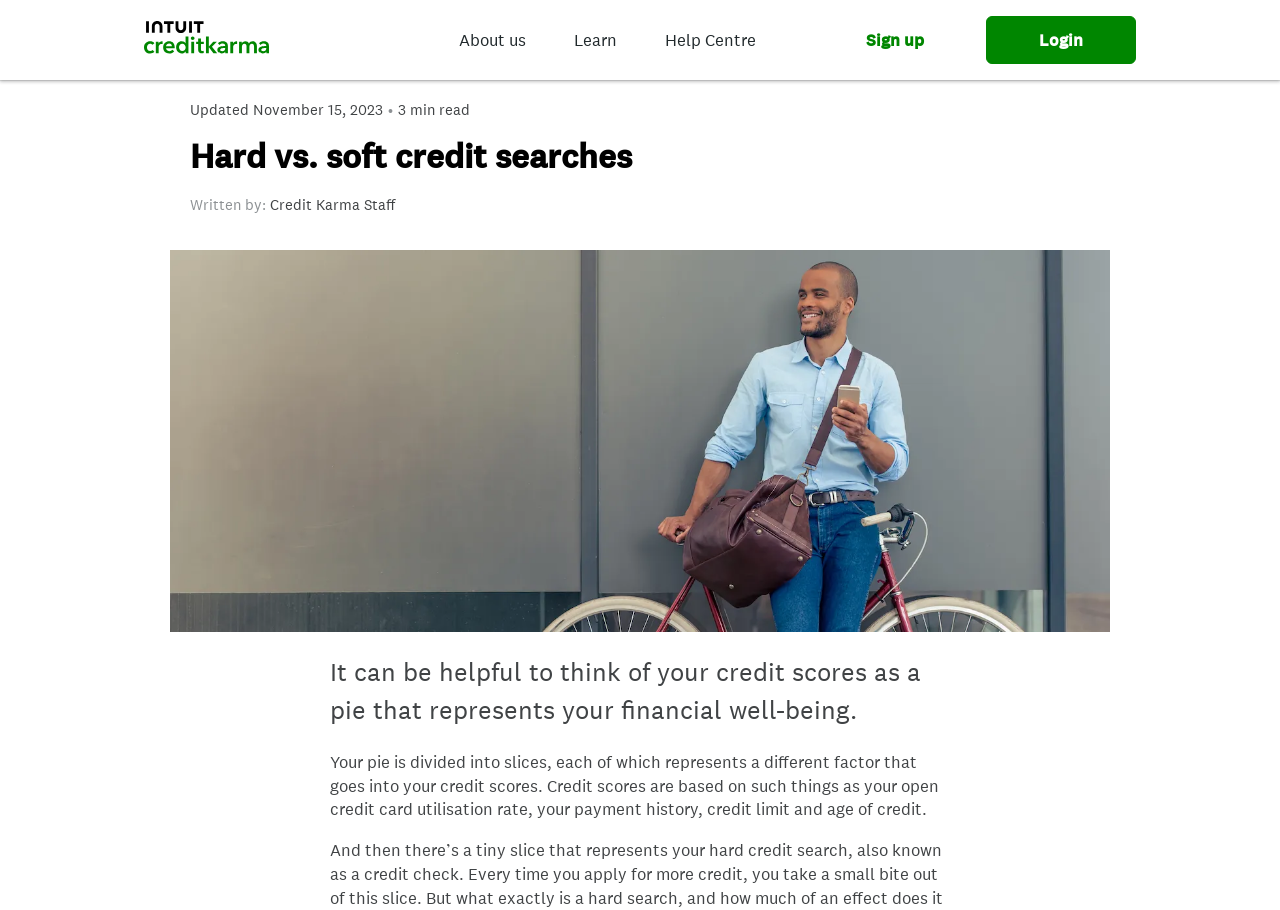How many links are in the top navigation bar?
Please use the visual content to give a single word or phrase answer.

5